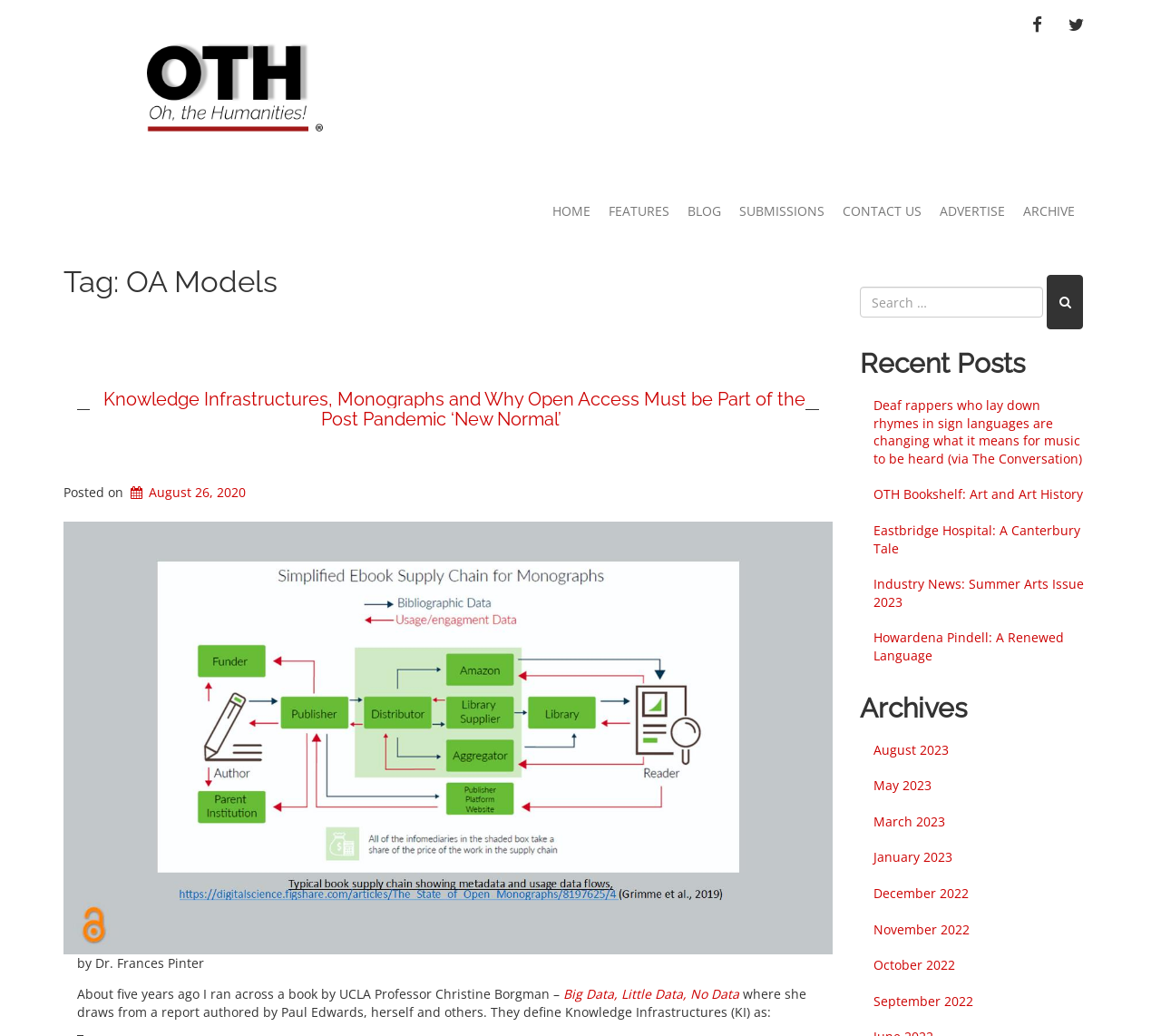Identify the bounding box coordinates for the region to click in order to carry out this instruction: "Contact us". Provide the coordinates using four float numbers between 0 and 1, formatted as [left, top, right, bottom].

[0.718, 0.187, 0.802, 0.222]